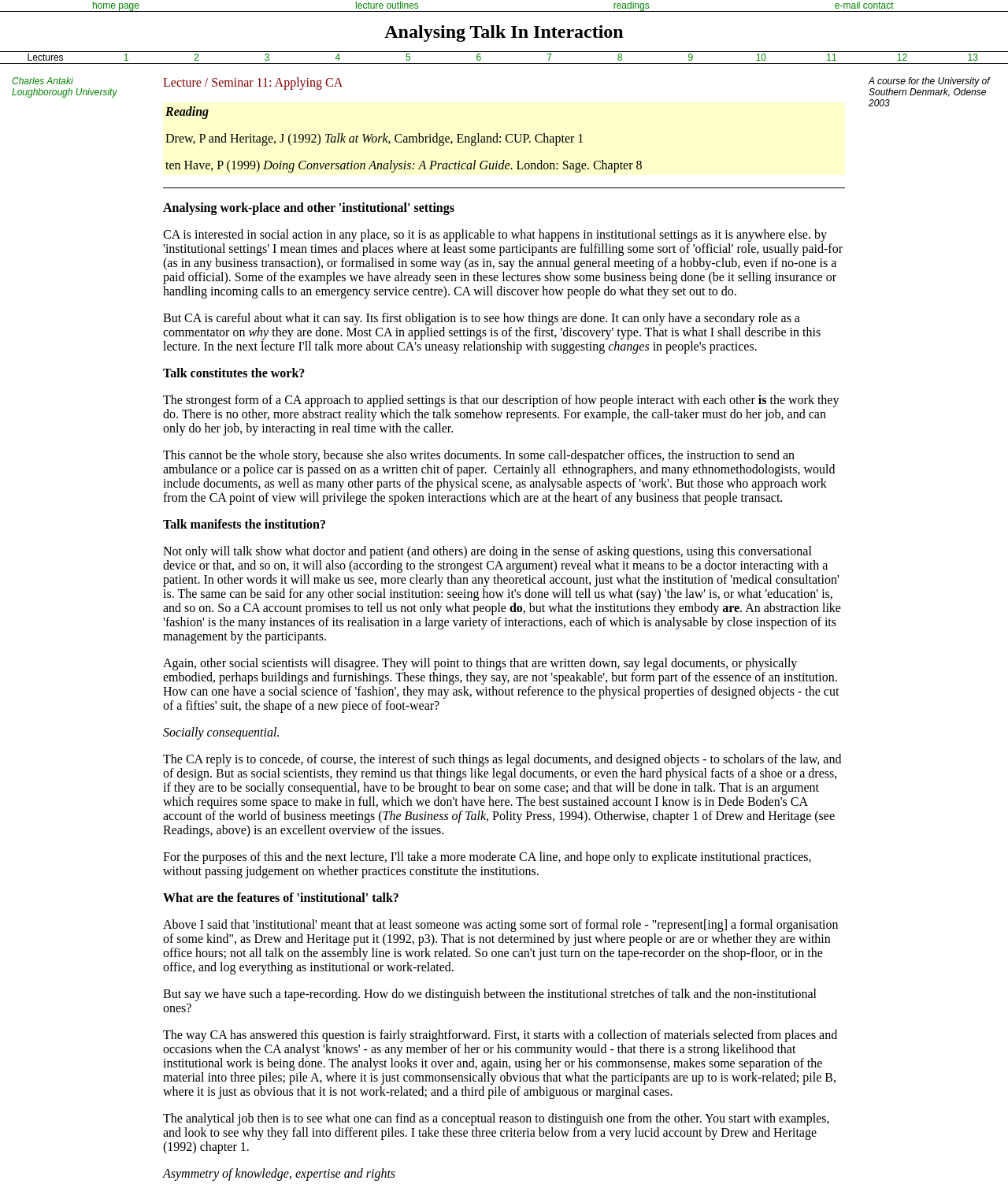Answer this question using a single word or a brief phrase:
What is the title of the first lecture?

Analysing Talk In Interaction